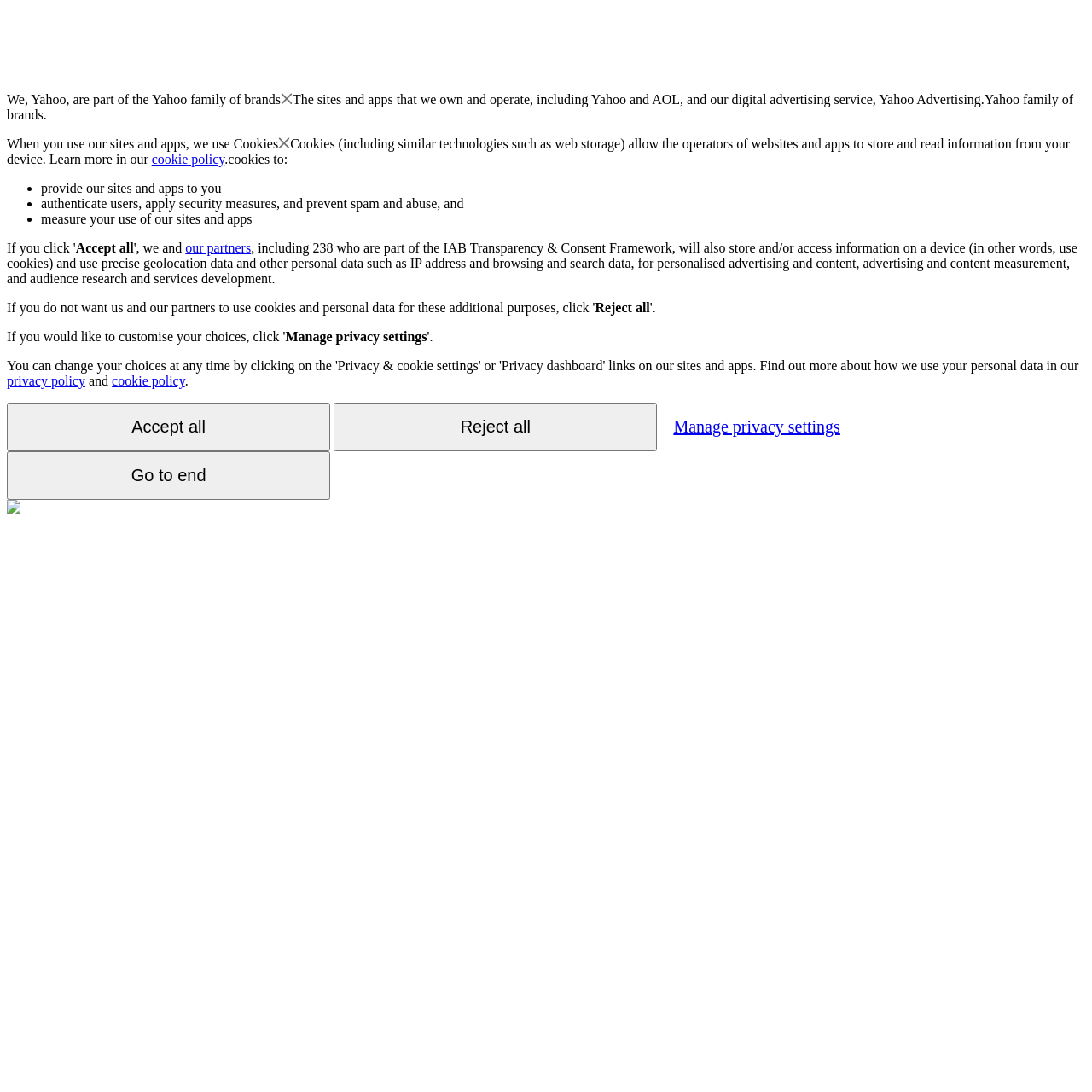Please answer the following query using a single word or phrase: 
What is the relationship between Yahoo and AOL?

They are owned and operated